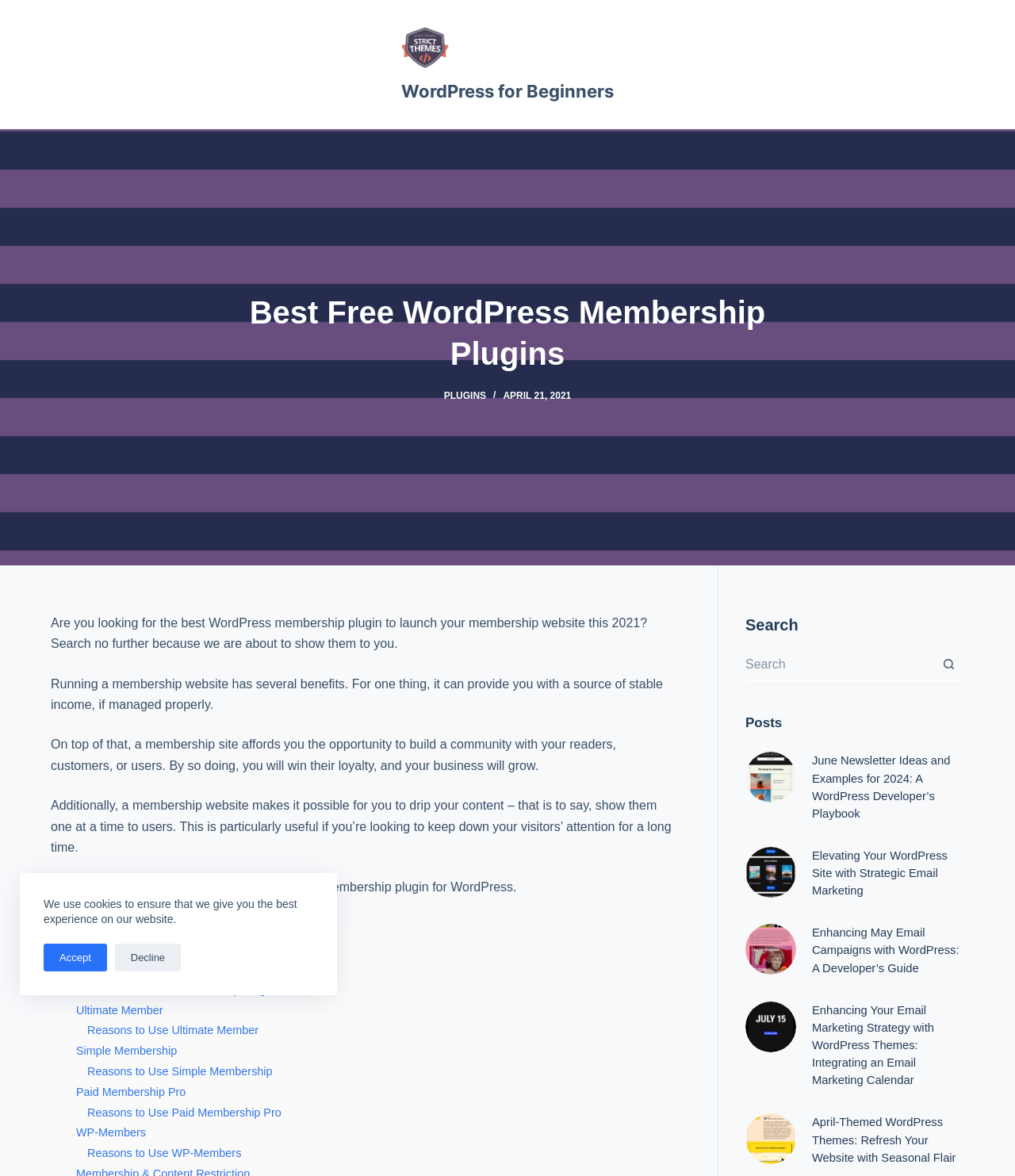Based on the element description Reasons to Use WP-Members, identify the bounding box coordinates for the UI element. The coordinates should be in the format (top-left x, top-left y, bottom-right x, bottom-right y) and within the 0 to 1 range.

[0.086, 0.975, 0.238, 0.986]